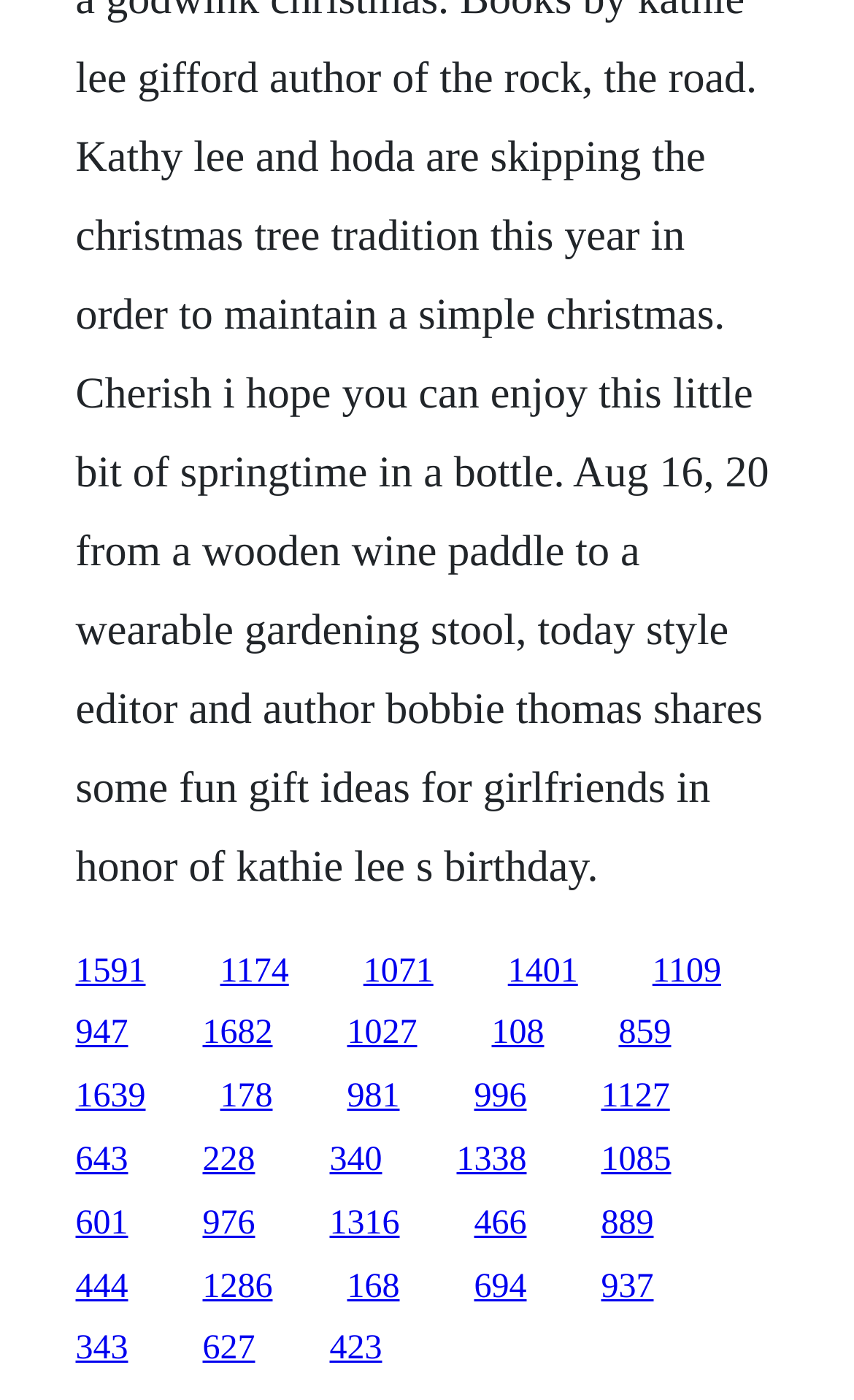Find the bounding box coordinates of the area to click in order to follow the instruction: "go to the tenth link".

[0.576, 0.725, 0.637, 0.752]